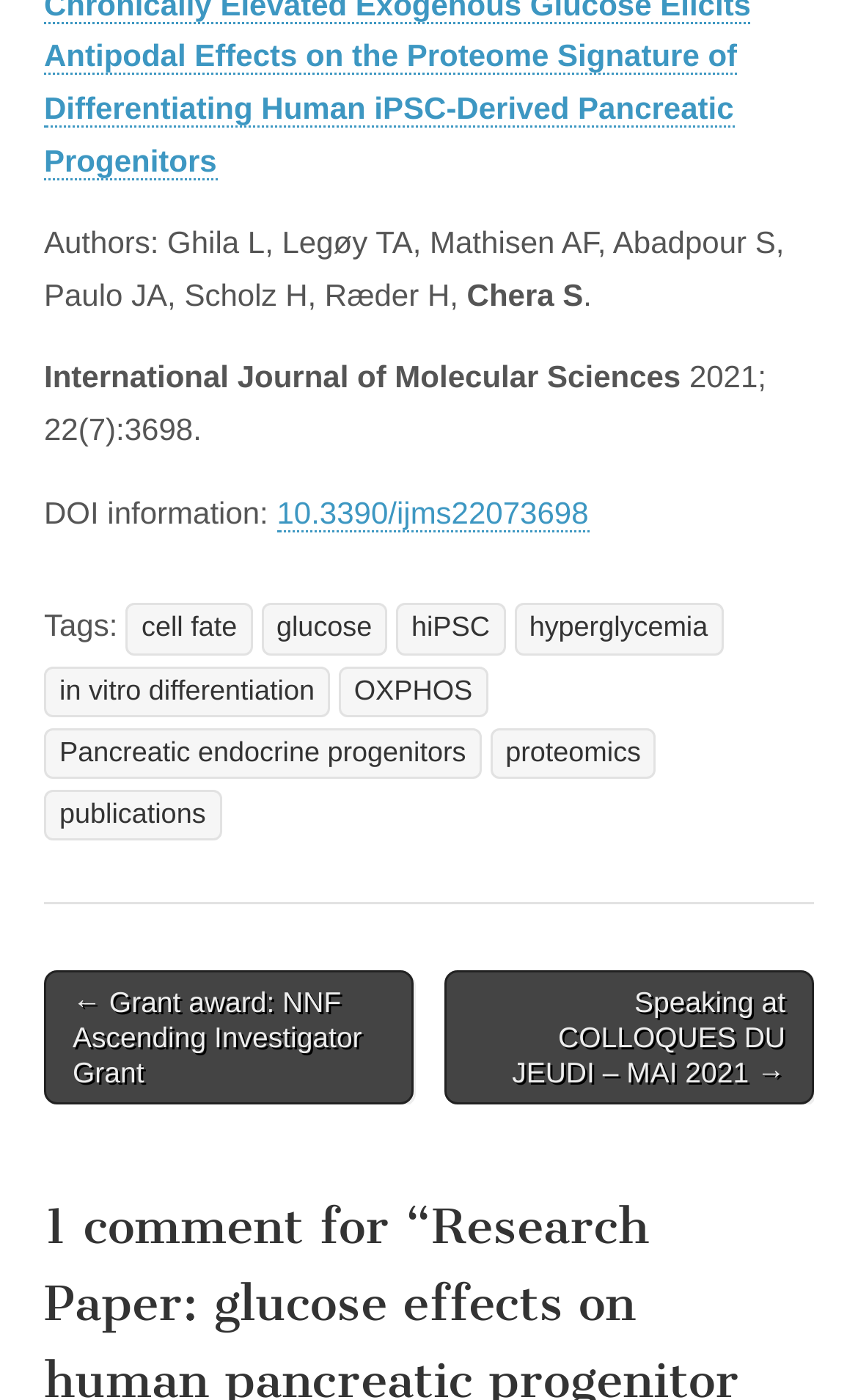Using the information in the image, give a detailed answer to the following question: What is the journal name of the article?

The journal name is mentioned in the third line of the webpage, which reads 'International Journal of Molecular Sciences'.